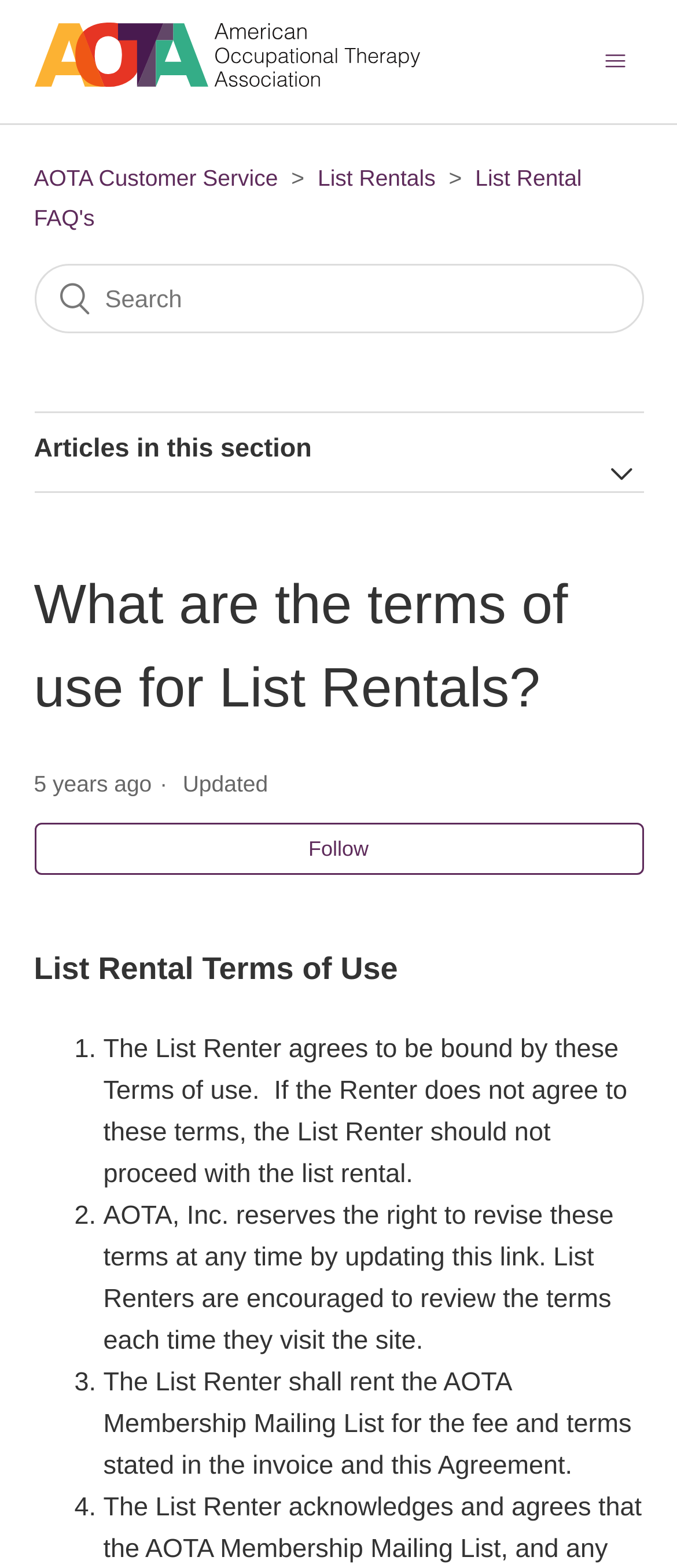What is the relationship between AOTA, Inc. and the List Renter? Analyze the screenshot and reply with just one word or a short phrase.

AOTA, Inc. provides the list